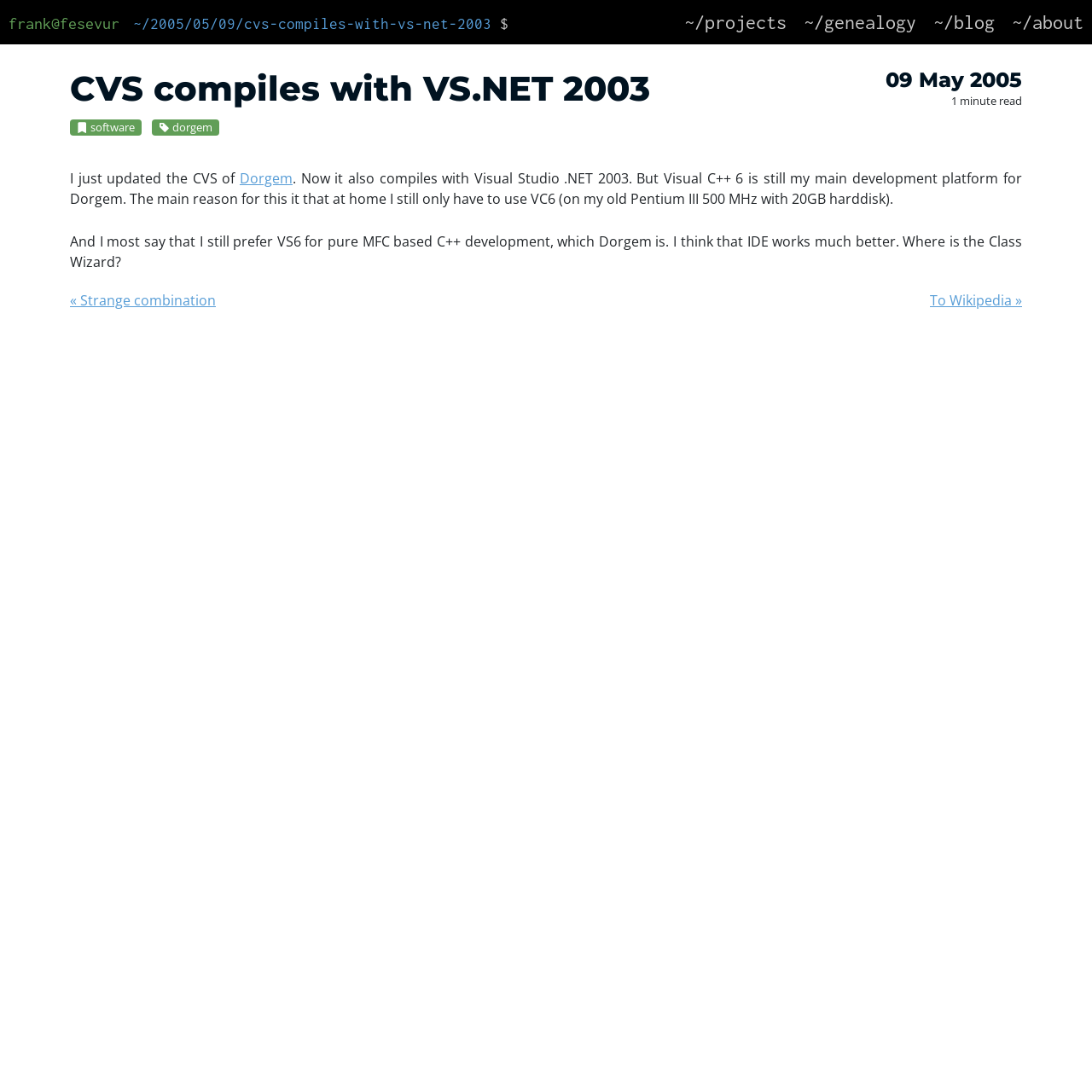Locate the bounding box coordinates of the clickable area to execute the instruction: "read about genealogy". Provide the coordinates as four float numbers between 0 and 1, represented as [left, top, right, bottom].

[0.736, 0.01, 0.839, 0.03]